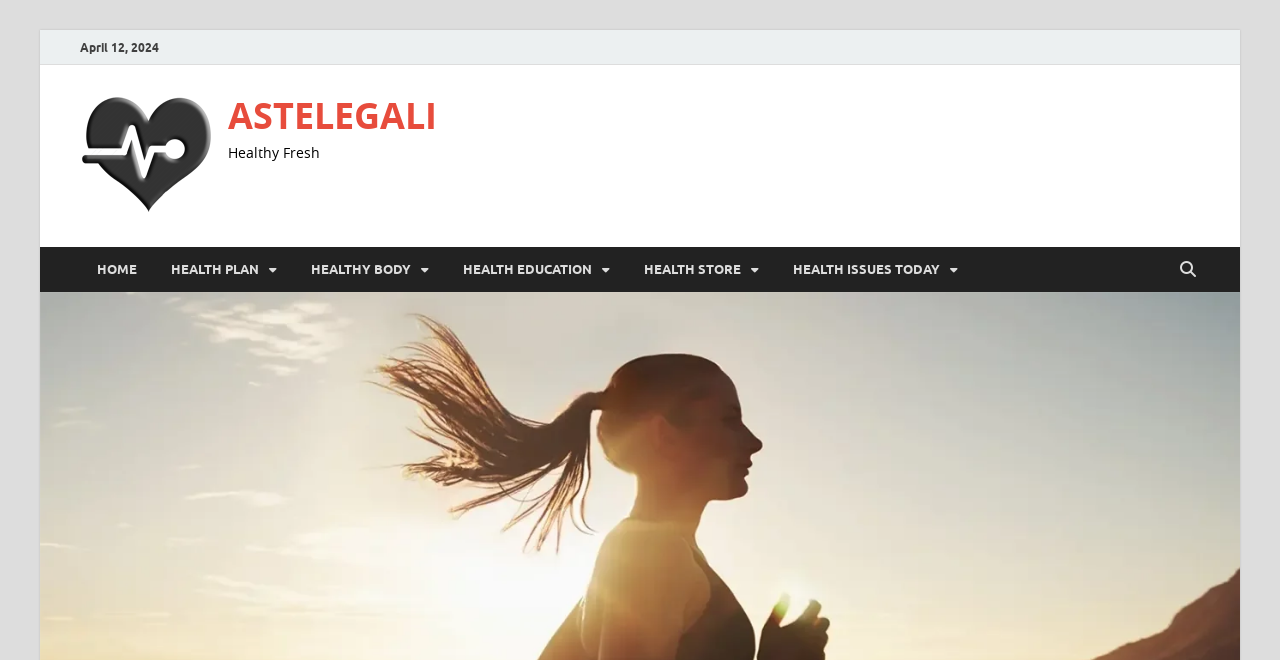What is the phrase displayed next to the 'HOME' category?
We need a detailed and meticulous answer to the question.

I found the phrase 'Healthy Fresh' displayed next to the 'HOME' category by looking at the StaticText element with bounding box coordinates [0.178, 0.216, 0.25, 0.245].